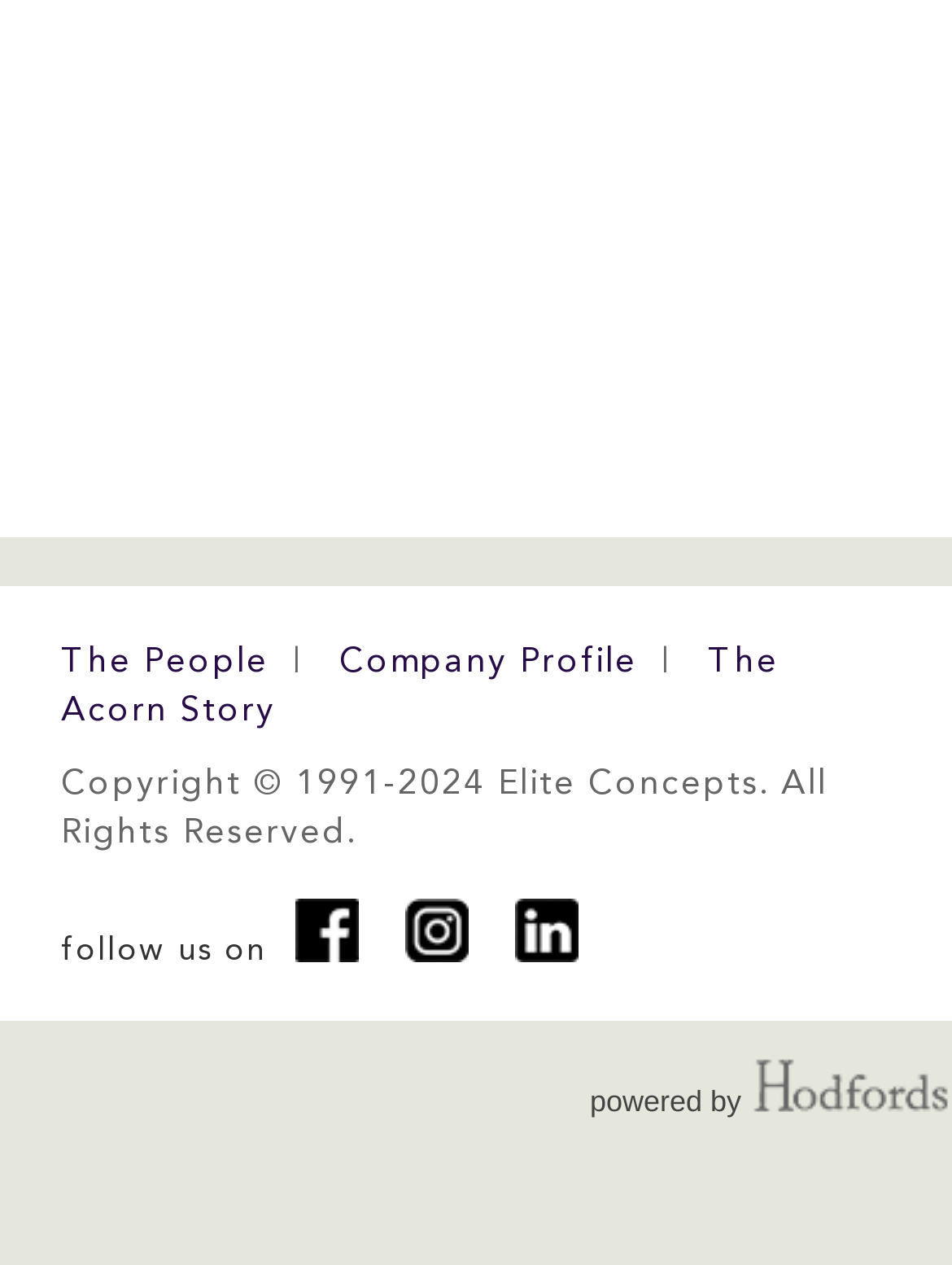Provide a short answer to the following question with just one word or phrase: What is the purpose of the links at the bottom of the webpage?

Social media links